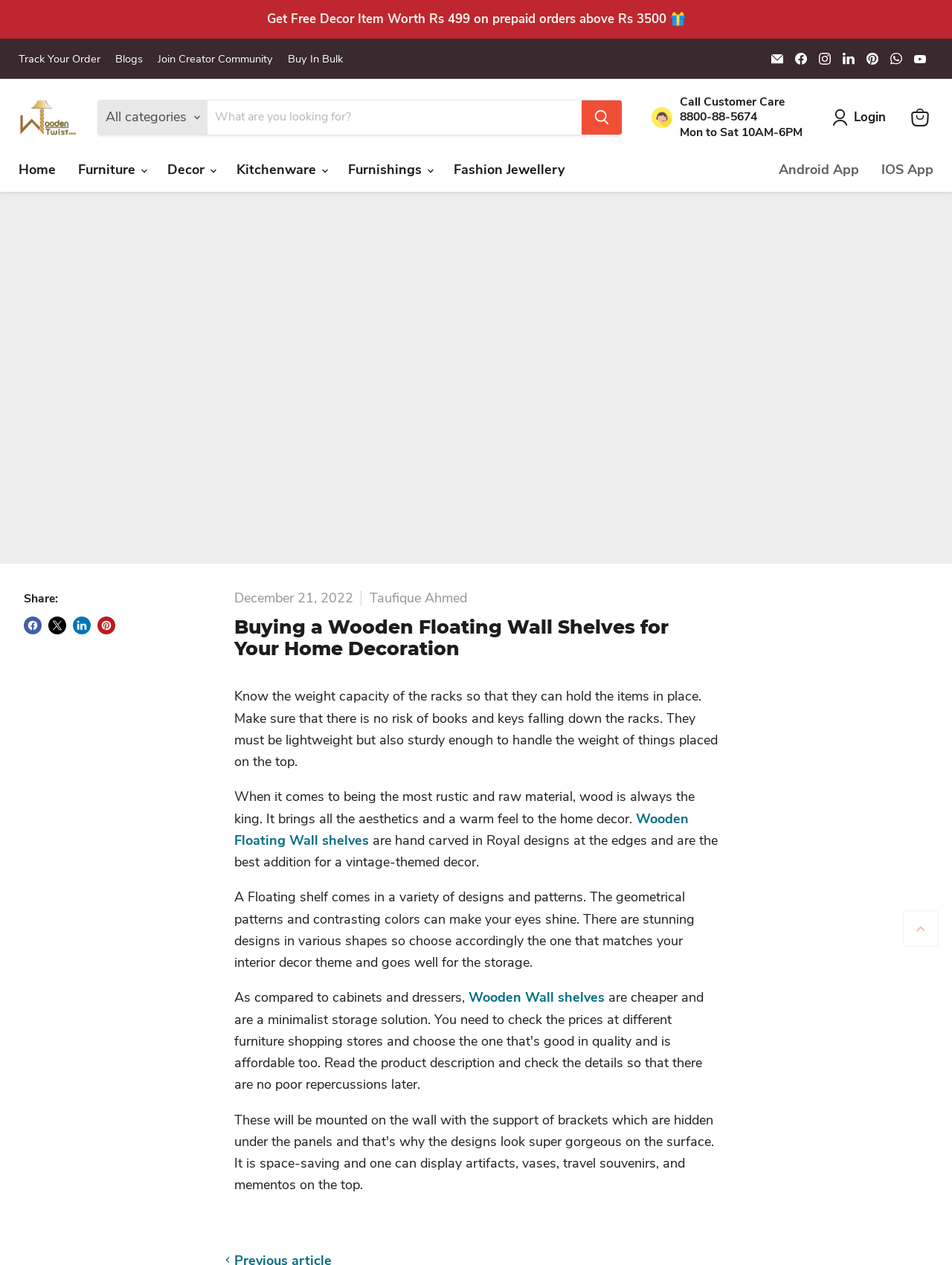Determine the bounding box coordinates of the area to click in order to meet this instruction: "Search for a product".

[0.102, 0.079, 0.654, 0.107]